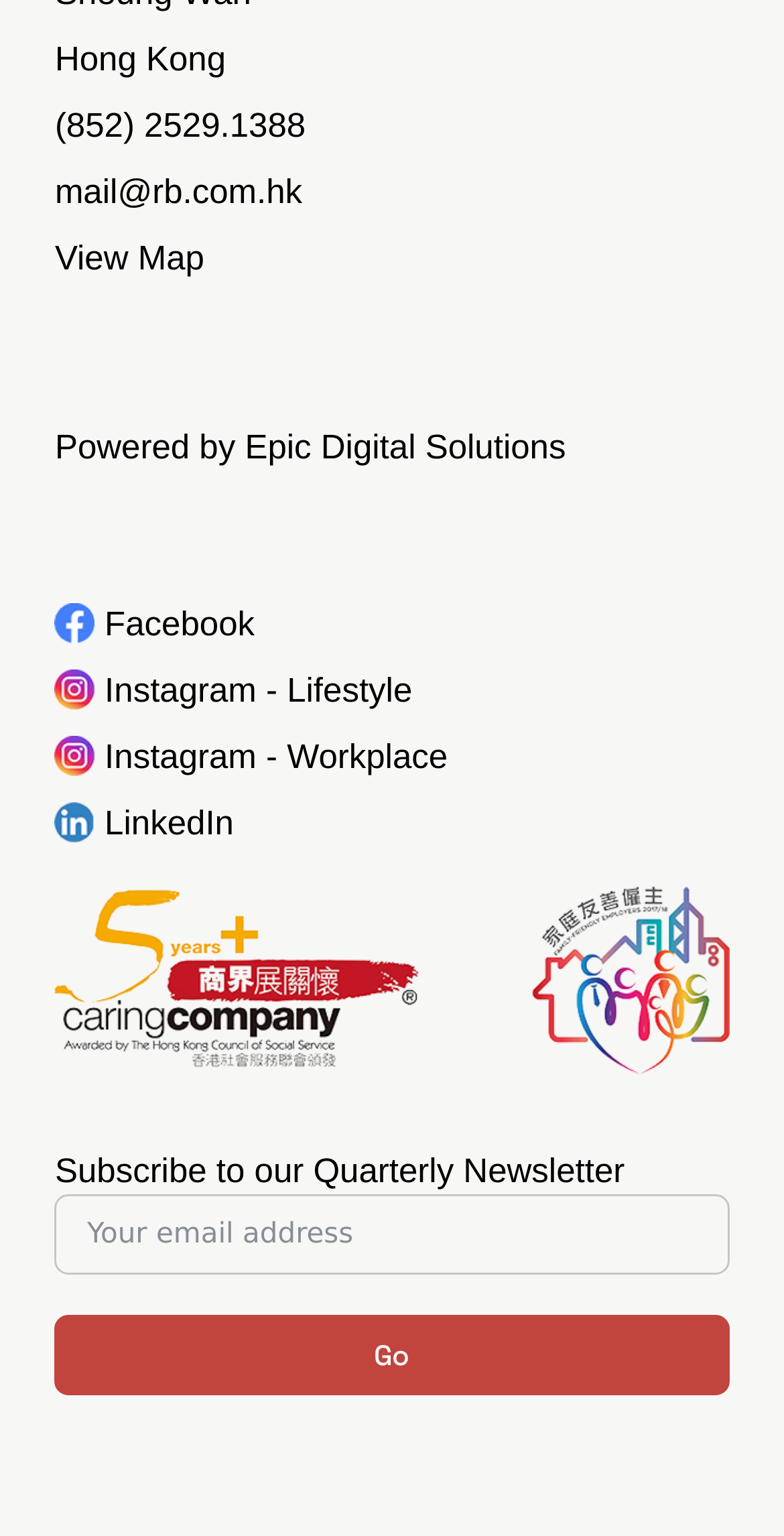Calculate the bounding box coordinates for the UI element based on the following description: "Powered by Epic Digital Solutions". Ensure the coordinates are four float numbers between 0 and 1, i.e., [left, top, right, bottom].

[0.07, 0.278, 0.722, 0.303]